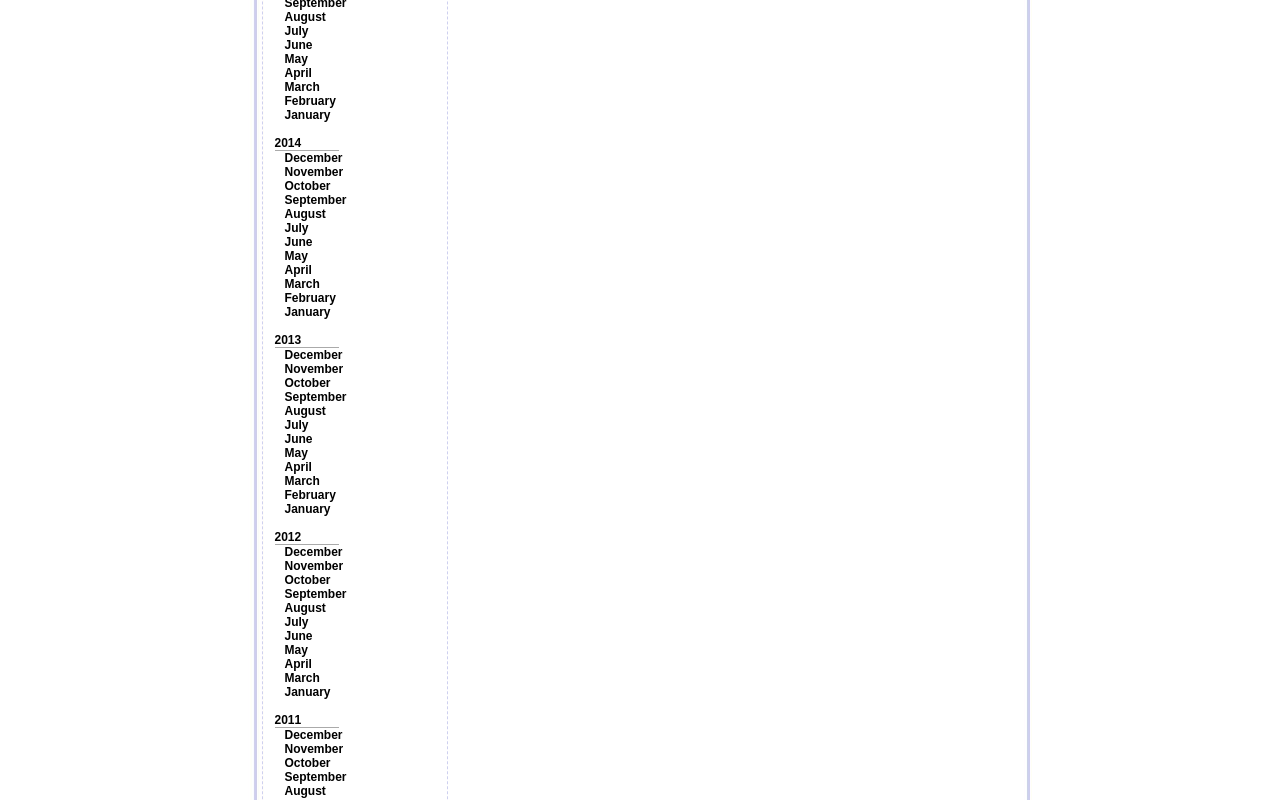Please identify the bounding box coordinates of the region to click in order to complete the task: "Go to January". The coordinates must be four float numbers between 0 and 1, specified as [left, top, right, bottom].

[0.222, 0.381, 0.258, 0.399]